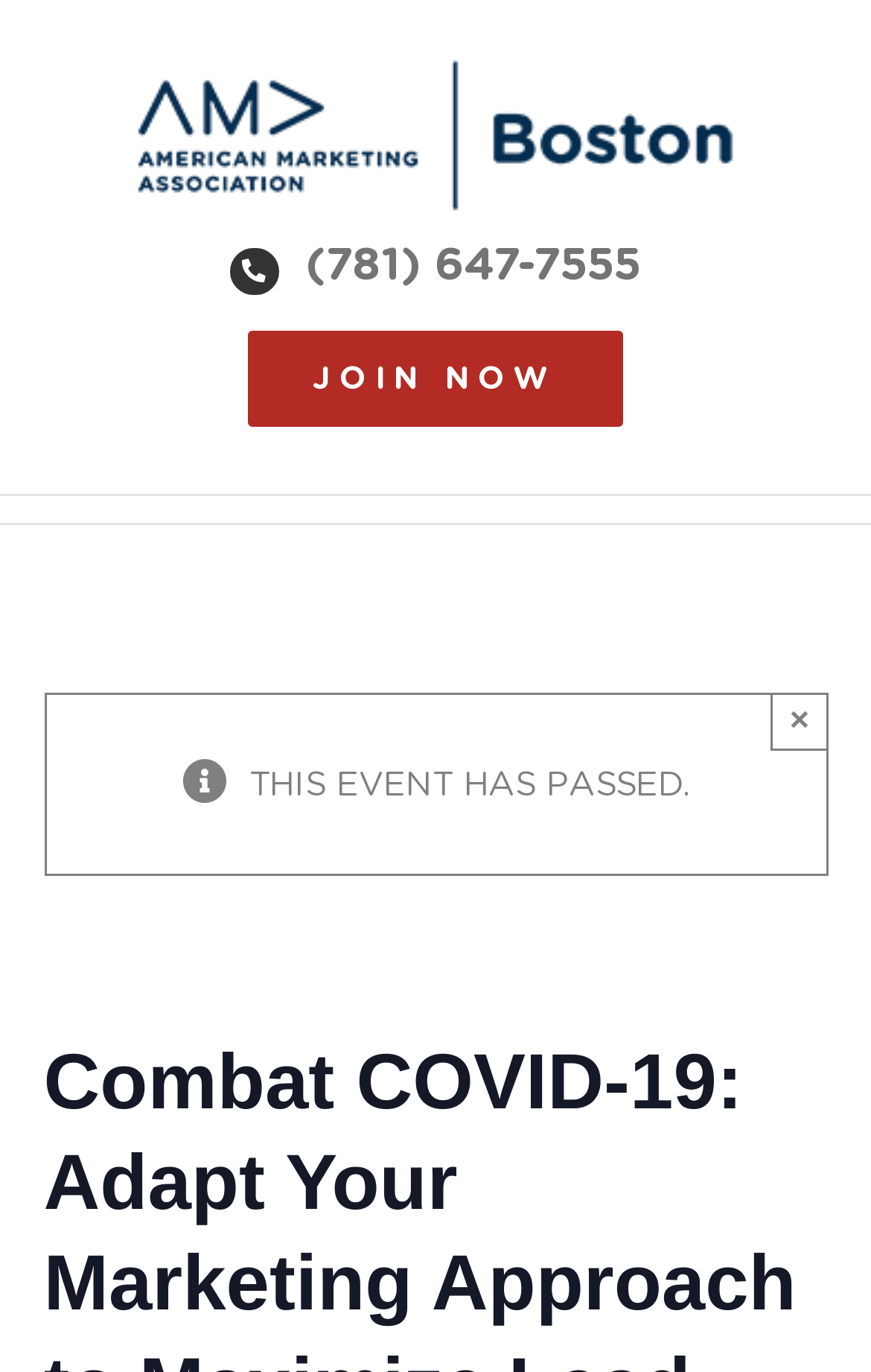What is the phone number on the top right?
Using the image, answer in one word or phrase.

(781) 647-7555